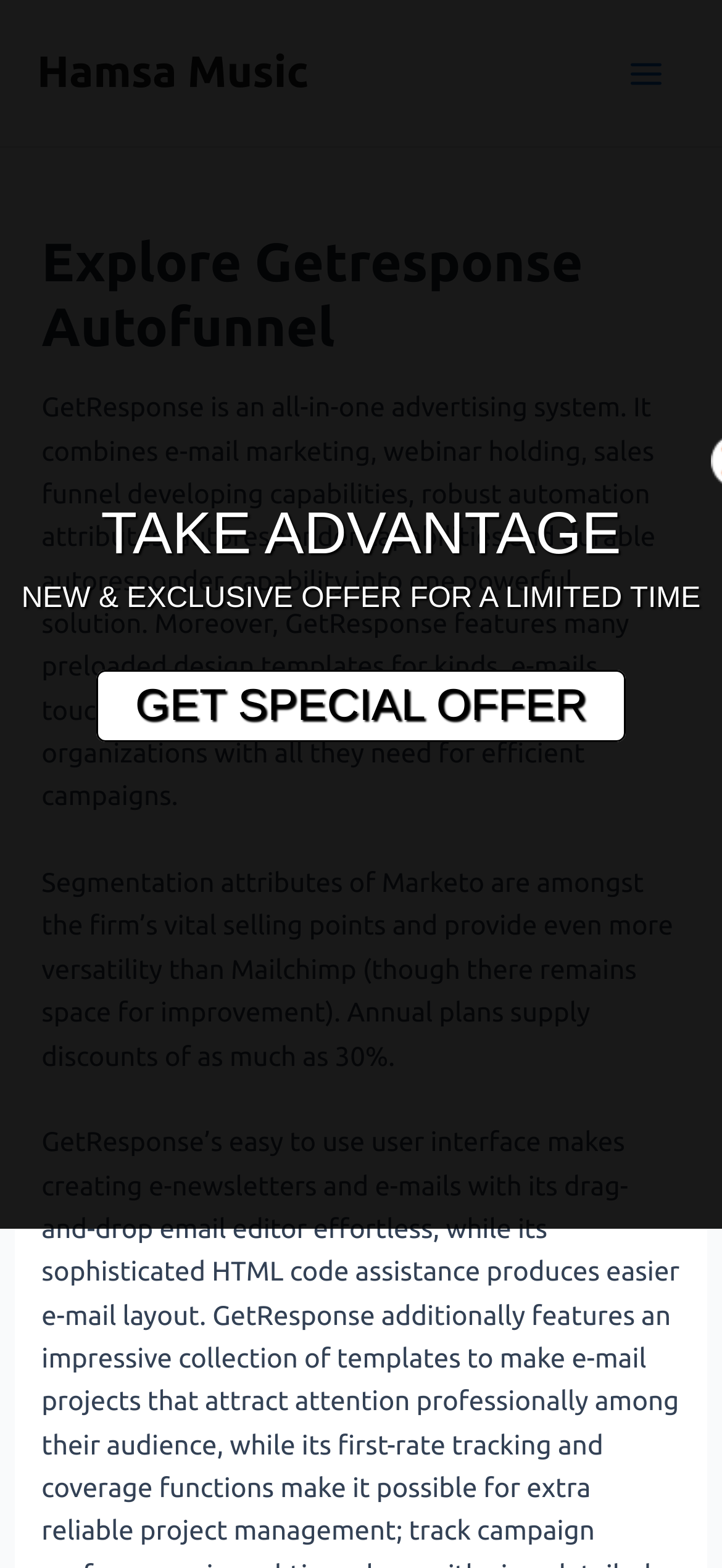Determine the bounding box for the described HTML element: "GET SPECIAL OFFER". Ensure the coordinates are four float numbers between 0 and 1 in the format [left, top, right, bottom].

[0.133, 0.427, 0.867, 0.473]